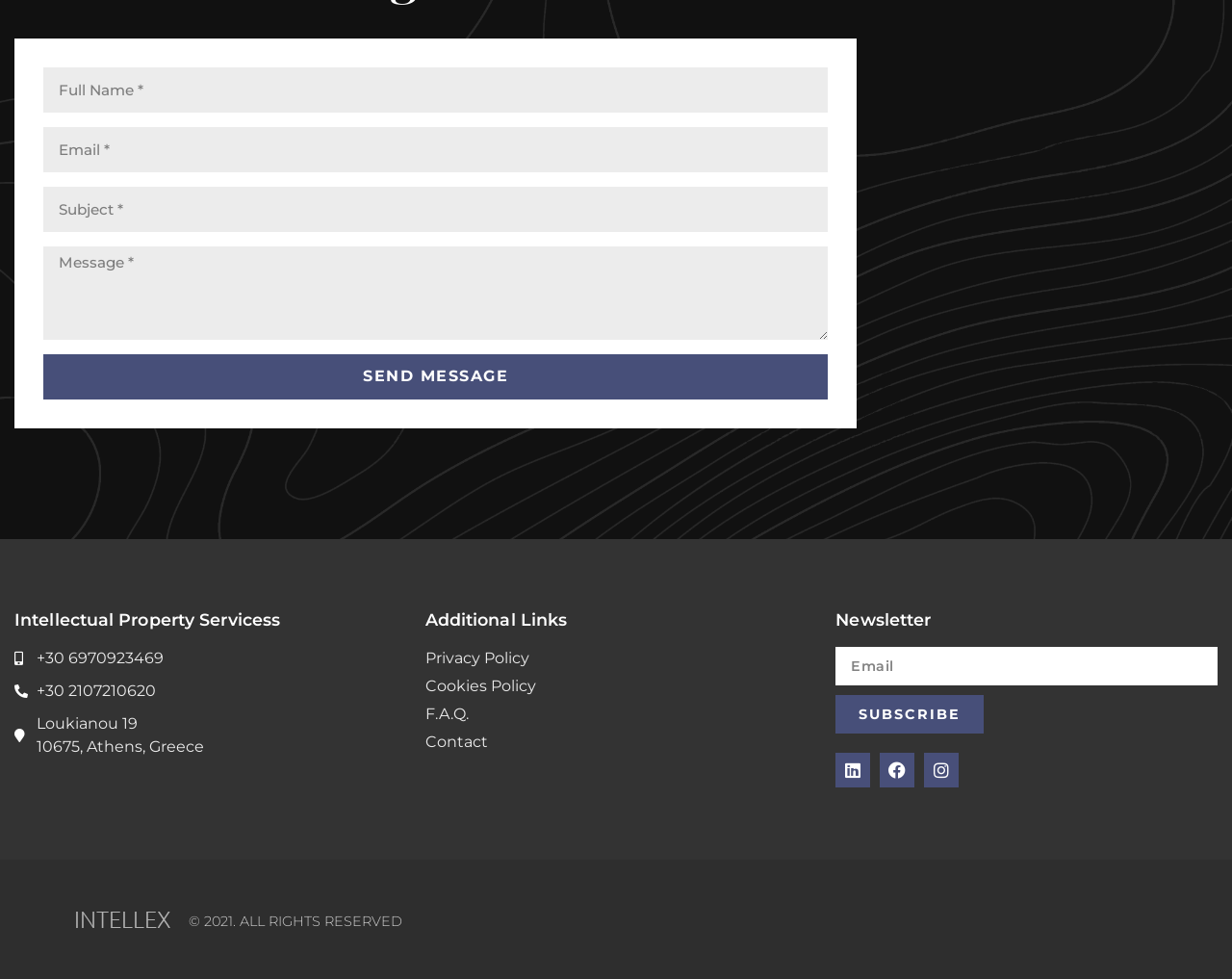What is the purpose of the textbox labeled 'Full Name'?
Using the information from the image, give a concise answer in one word or a short phrase.

To input full name